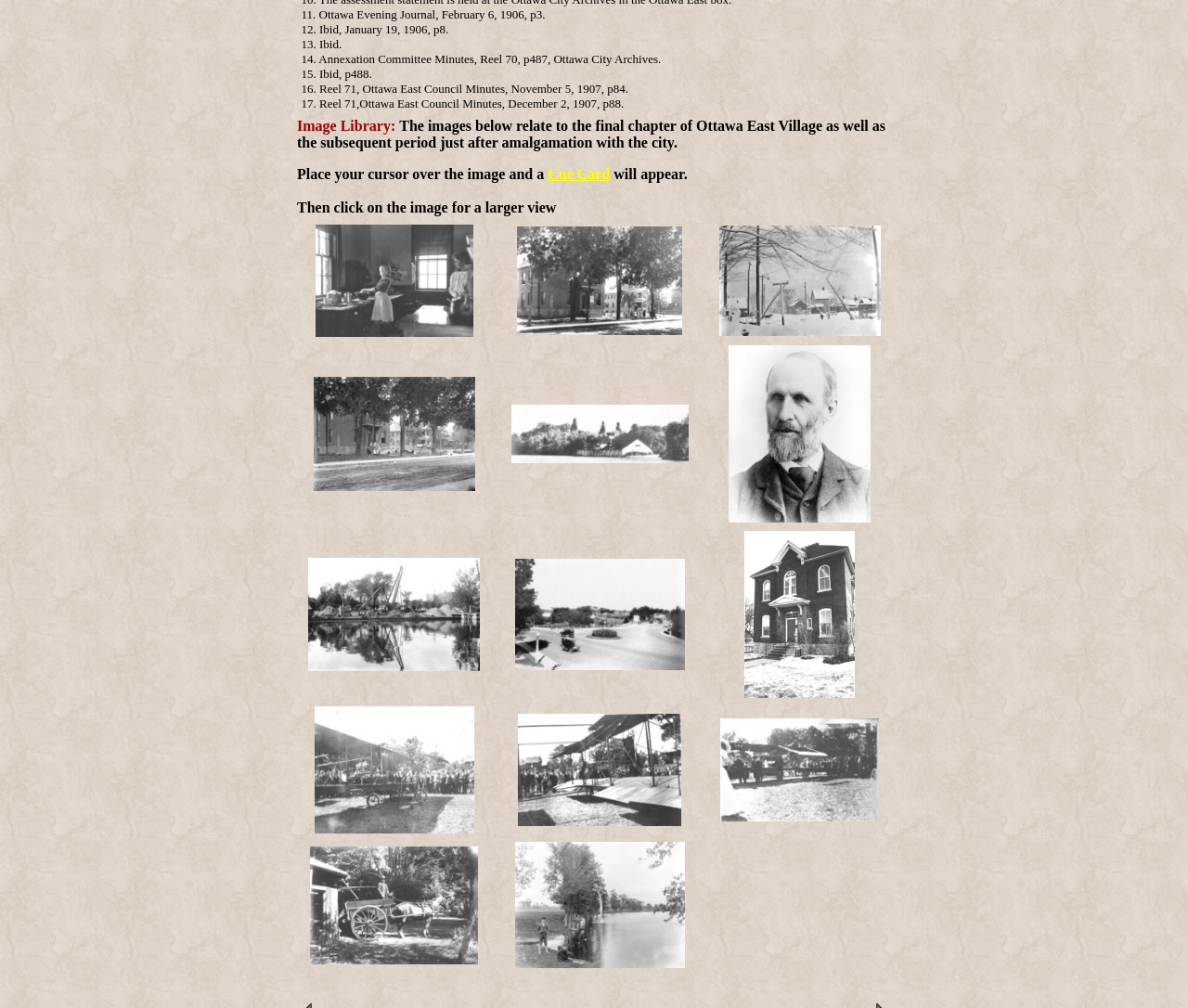Locate the bounding box for the described UI element: "alt="Town Hall before renovations"". Ensure the coordinates are four float numbers between 0 and 1, formatted as [left, top, right, bottom].

[0.627, 0.68, 0.72, 0.695]